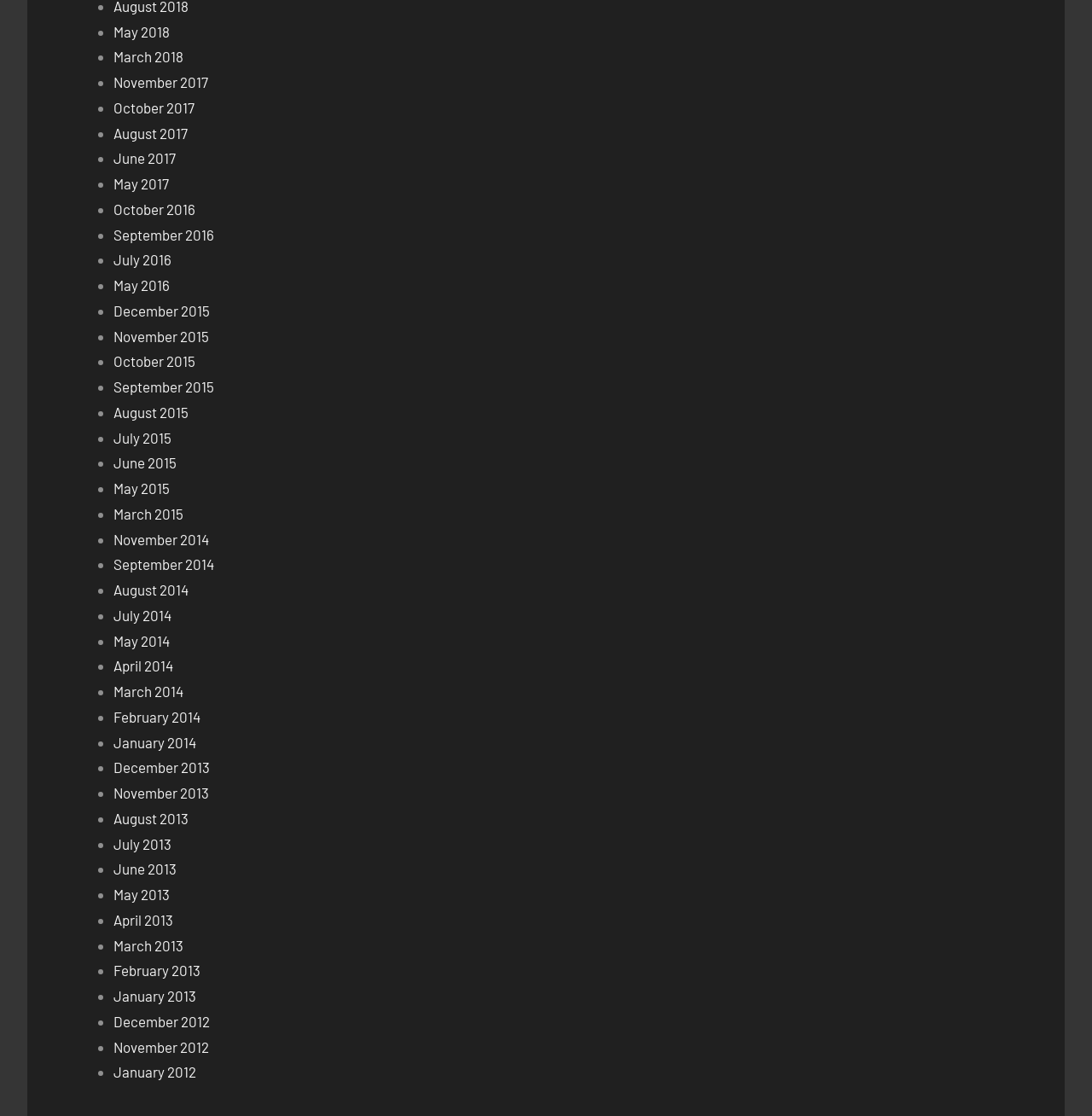Use a single word or phrase to answer the following:
What type of content is being archived on this webpage?

Articles or posts